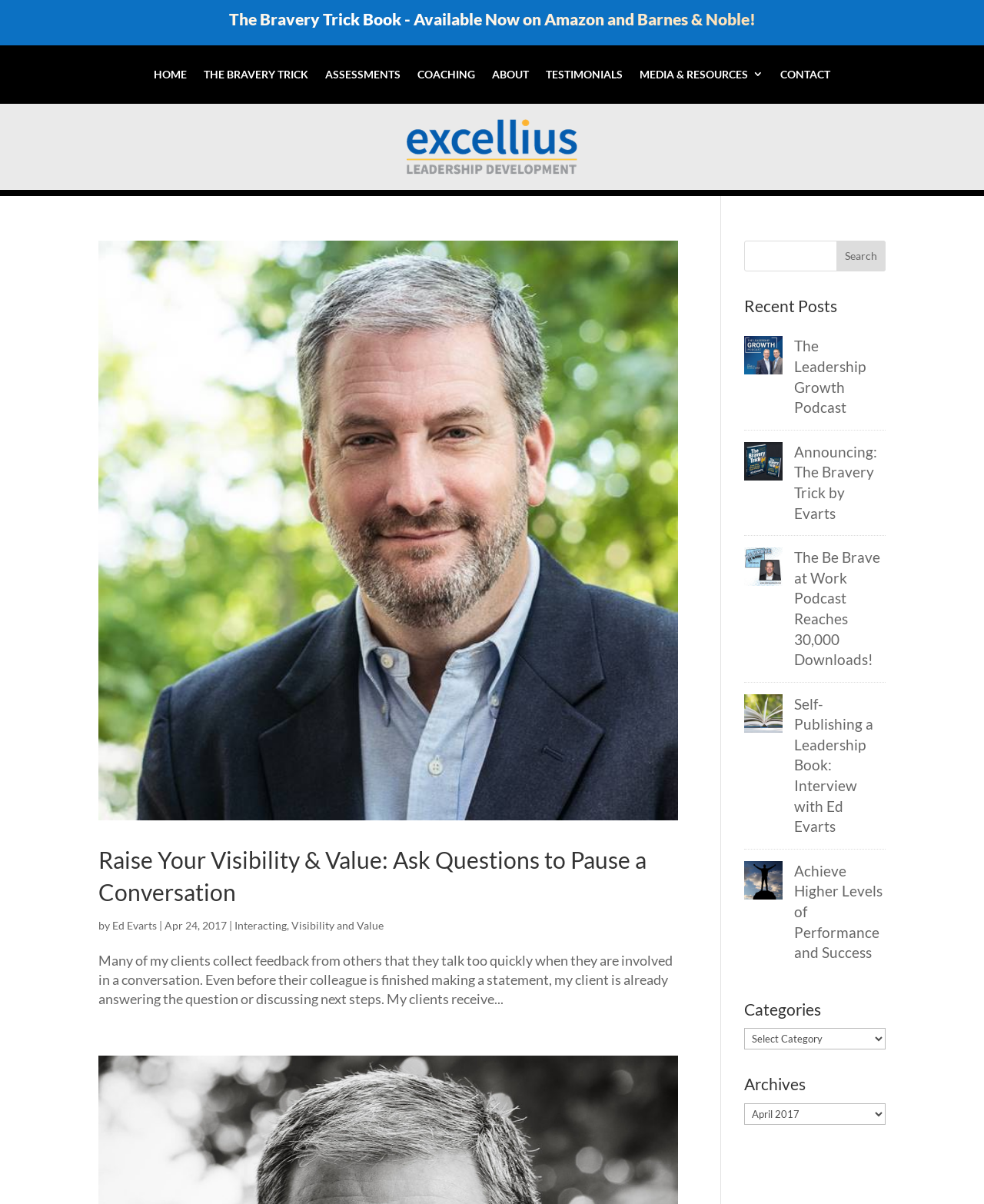Kindly determine the bounding box coordinates for the clickable area to achieve the given instruction: "Select a category".

[0.756, 0.854, 0.9, 0.872]